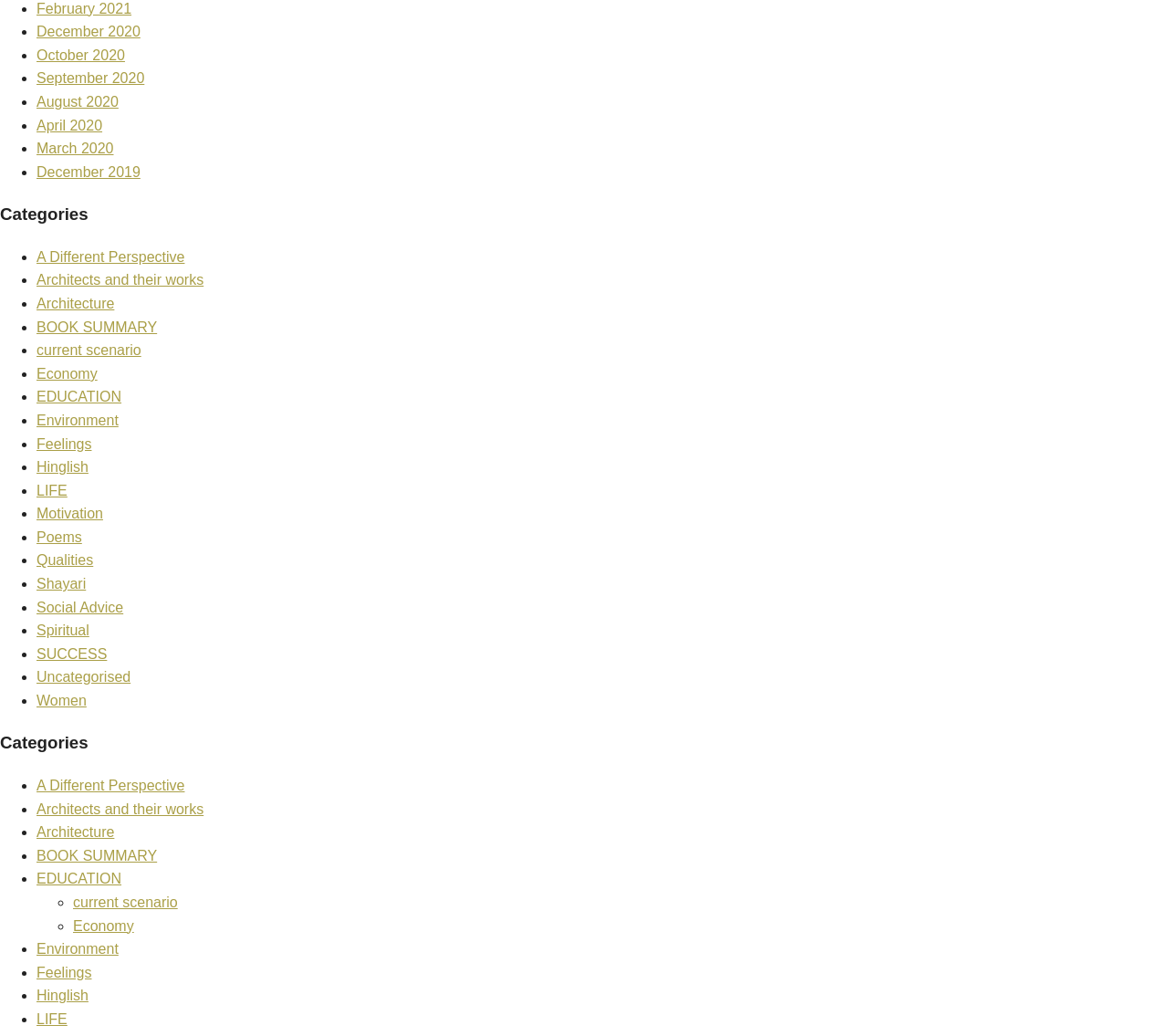Please find the bounding box coordinates of the element that must be clicked to perform the given instruction: "Browse 'Women'". The coordinates should be four float numbers from 0 to 1, i.e., [left, top, right, bottom].

[0.031, 0.669, 0.074, 0.684]